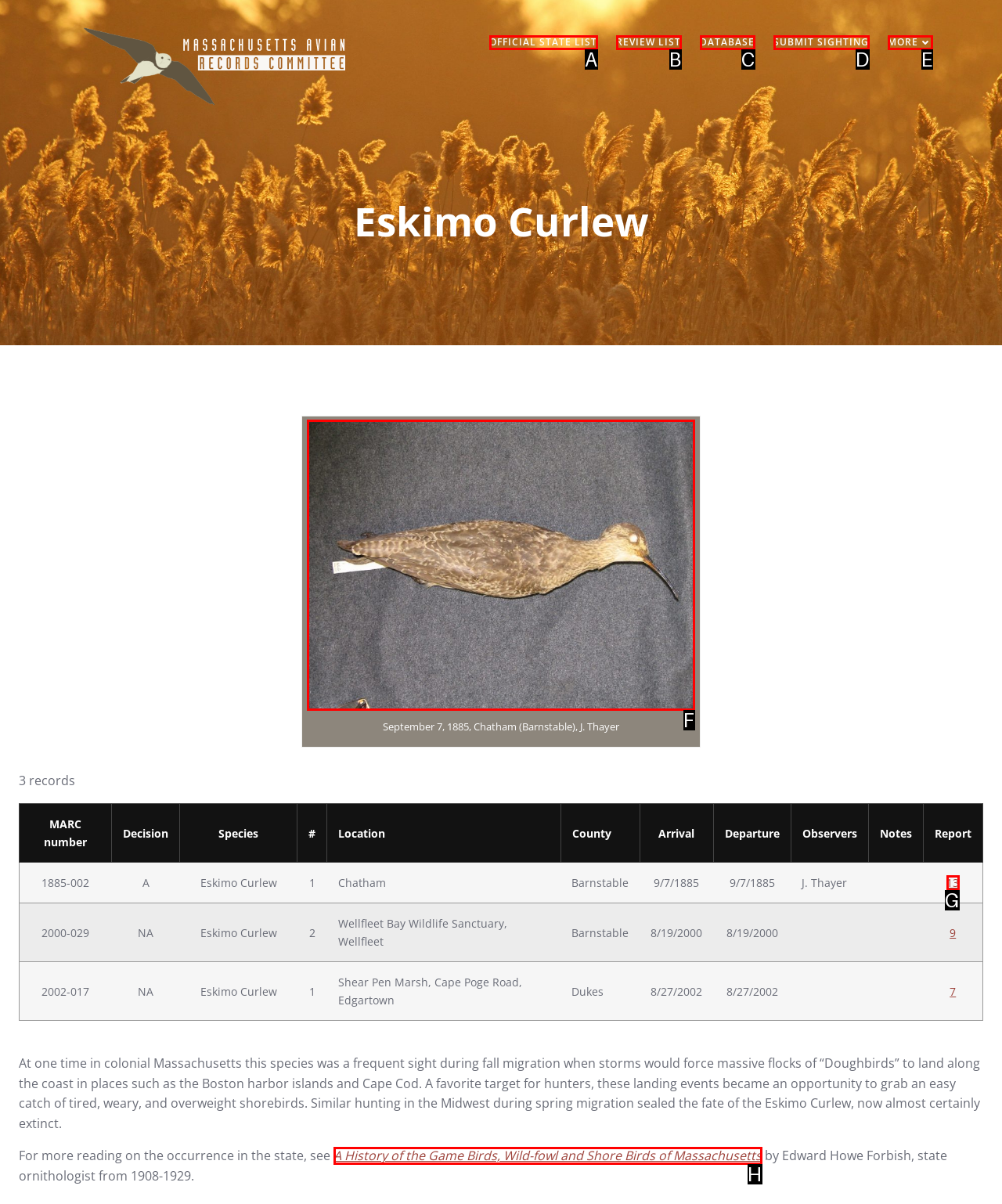Tell me the correct option to click for this task: View the Eskimo Curlew image
Write down the option's letter from the given choices.

F